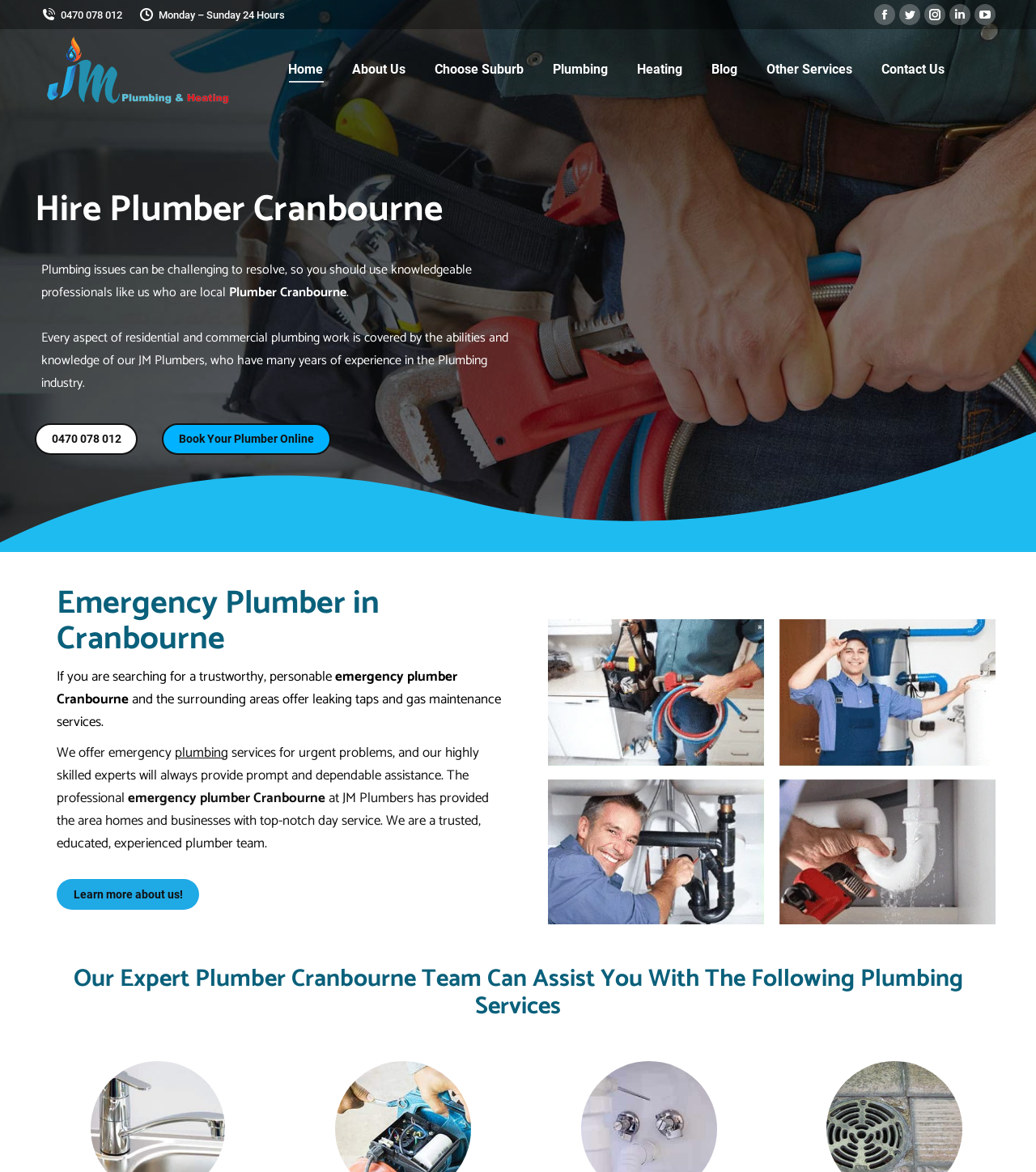Can I book a plumber online?
Using the screenshot, give a one-word or short phrase answer.

Yes